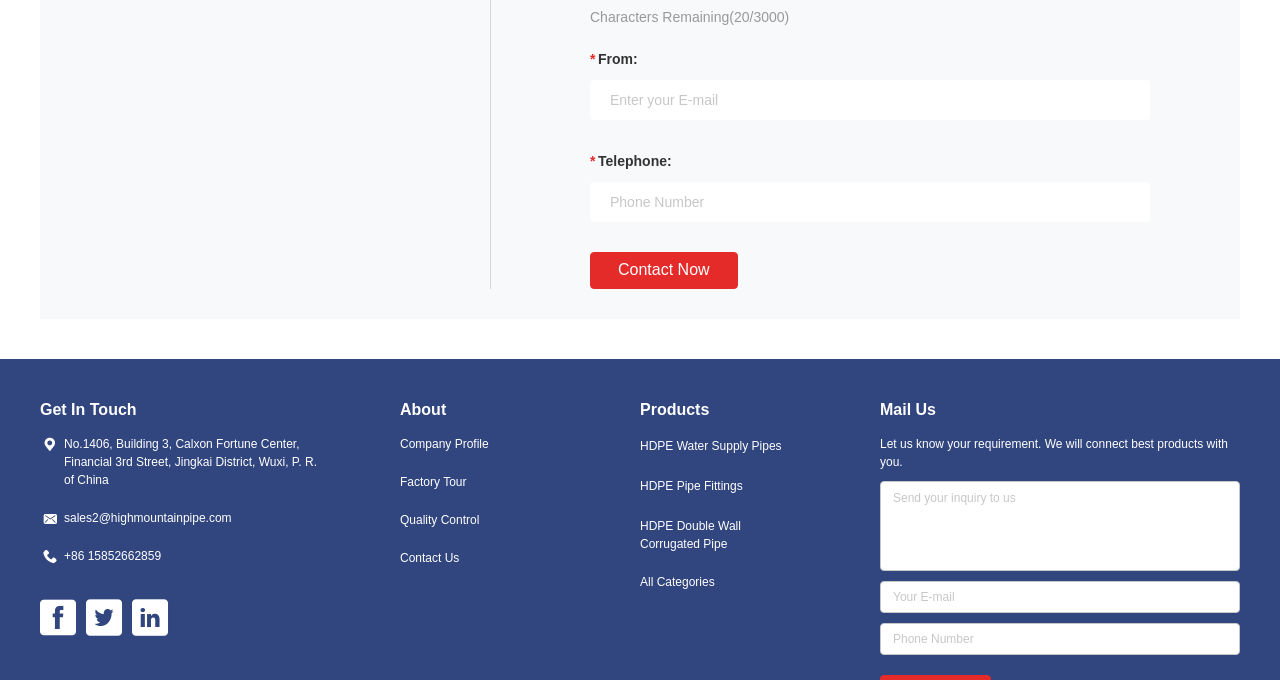Determine the bounding box coordinates of the element that should be clicked to execute the following command: "Fill in your inquiry".

[0.688, 0.707, 0.969, 0.84]